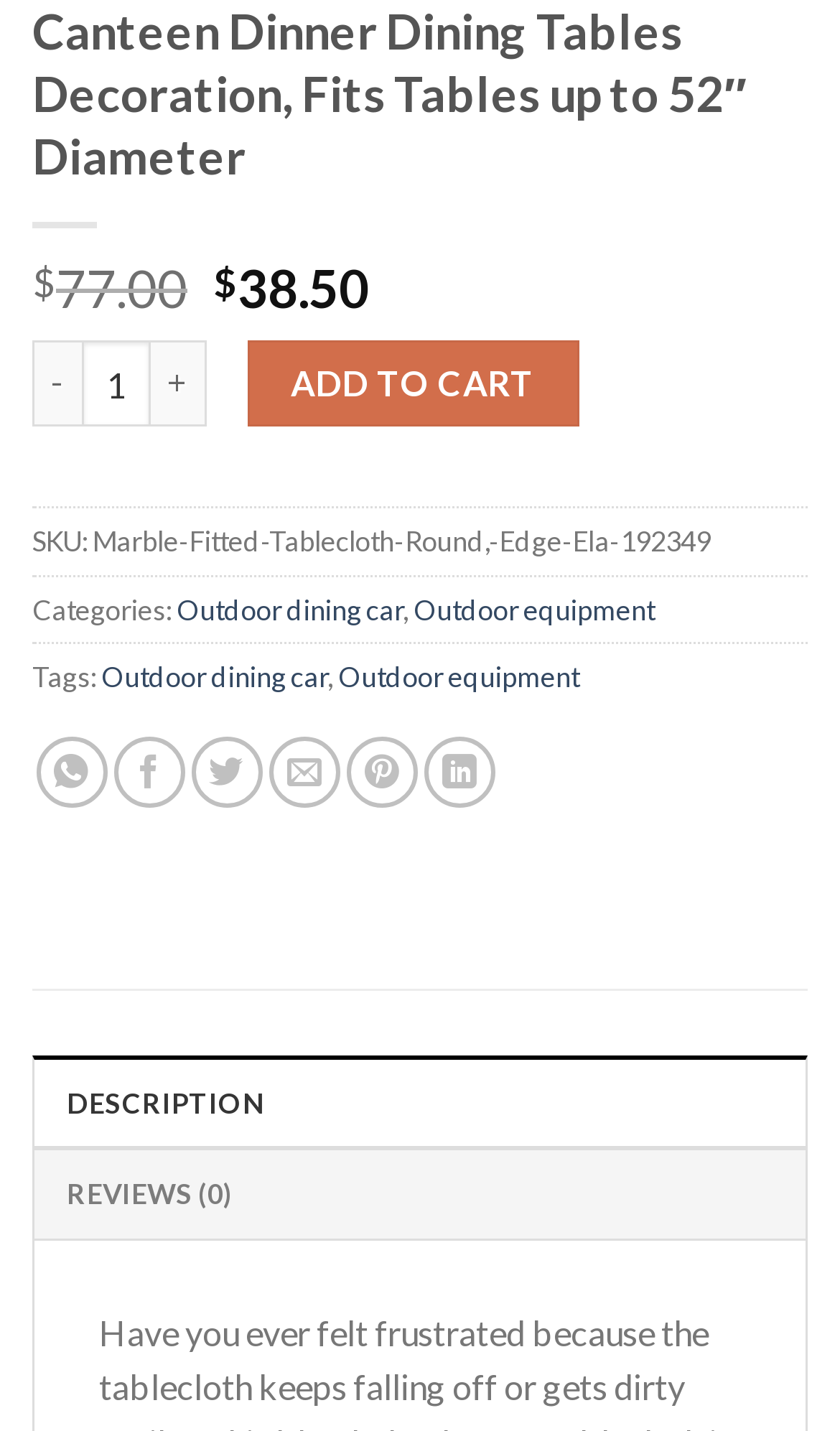Please provide a one-word or phrase answer to the question: 
What is the price of the product?

$38.50